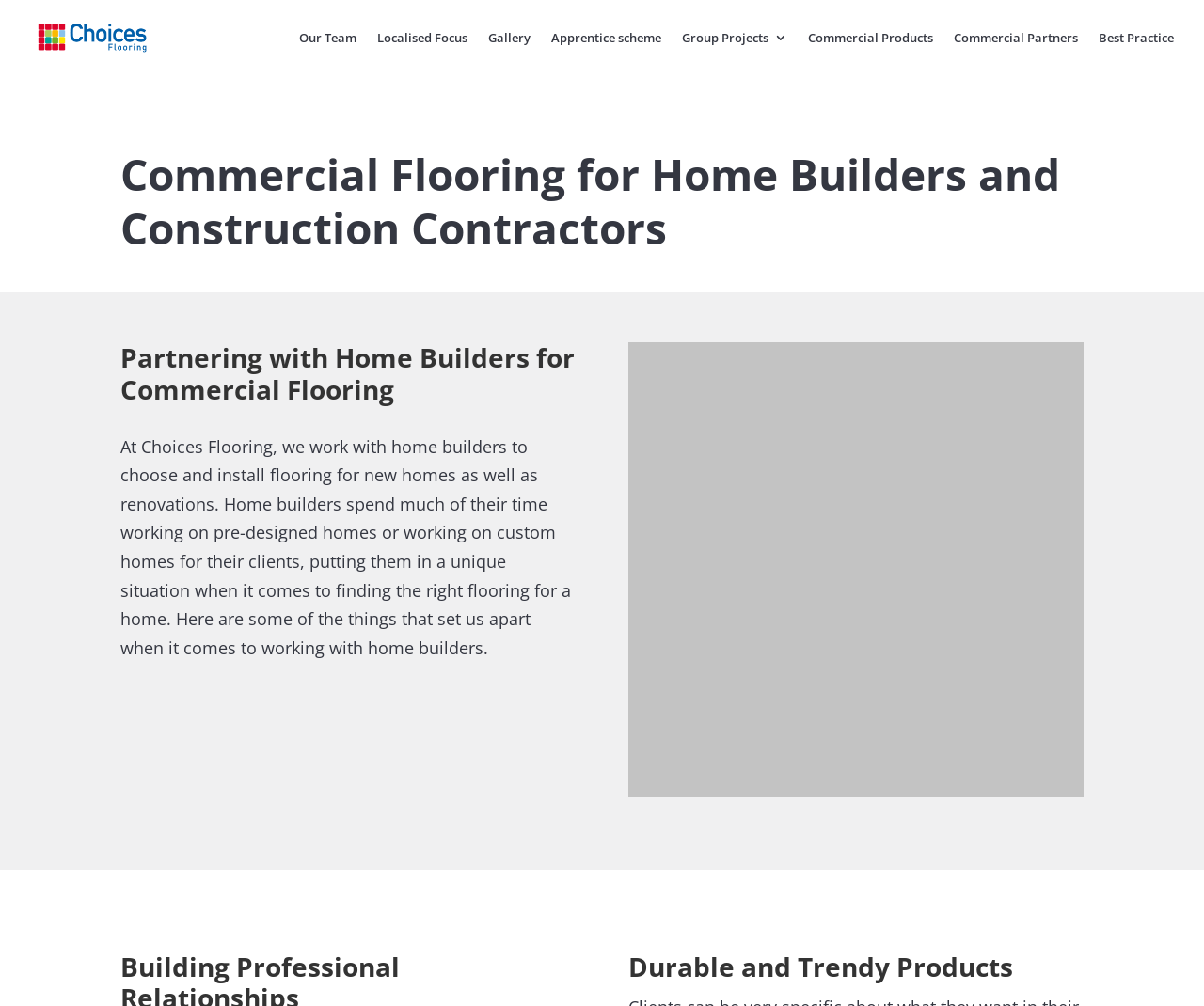Please identify the bounding box coordinates of the clickable area that will allow you to execute the instruction: "visit Choices Flooring Commercial website".

[0.027, 0.027, 0.145, 0.045]